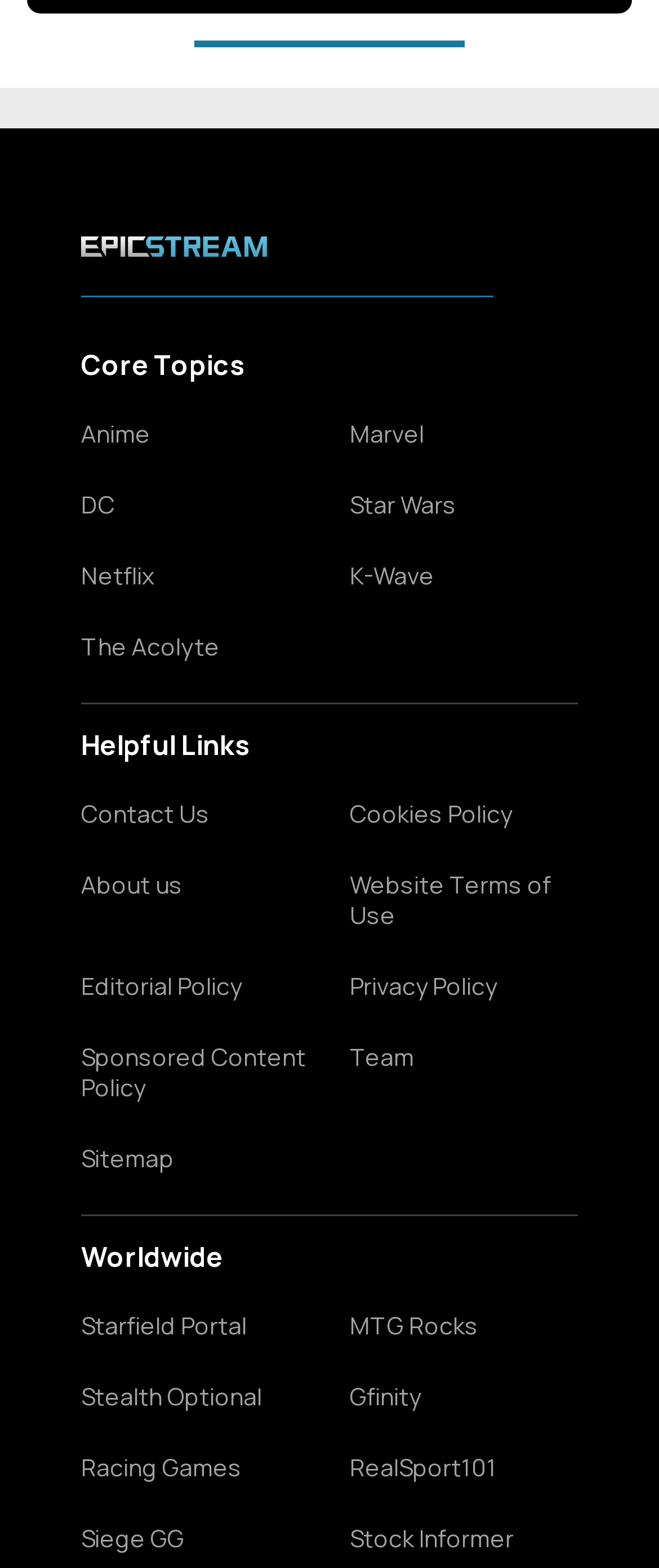Pinpoint the bounding box coordinates of the area that must be clicked to complete this instruction: "Contact the website".

[0.123, 0.509, 0.469, 0.529]